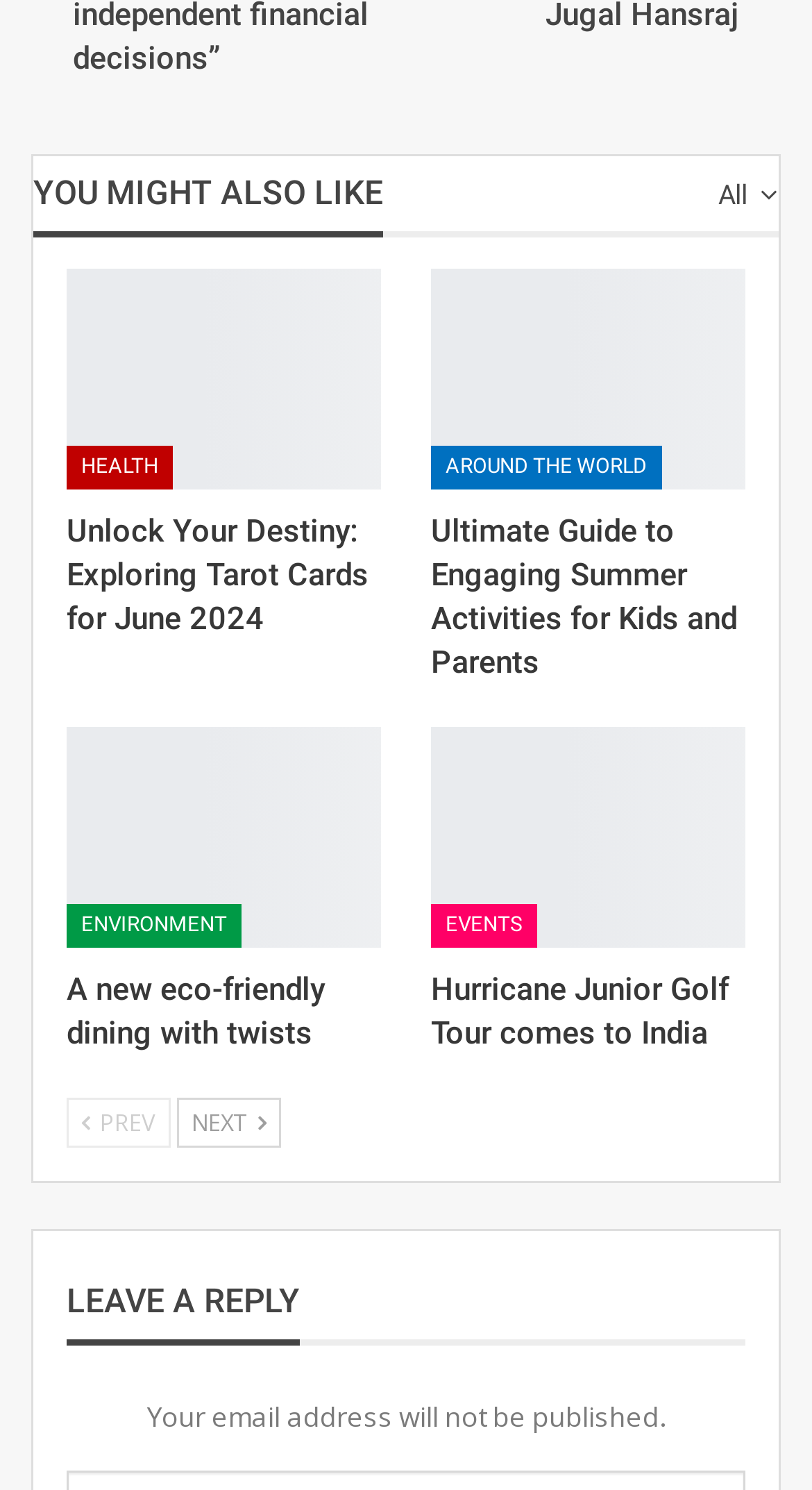Specify the bounding box coordinates (top-left x, top-left y, bottom-right x, bottom-right y) of the UI element in the screenshot that matches this description: Prev

[0.082, 0.736, 0.21, 0.77]